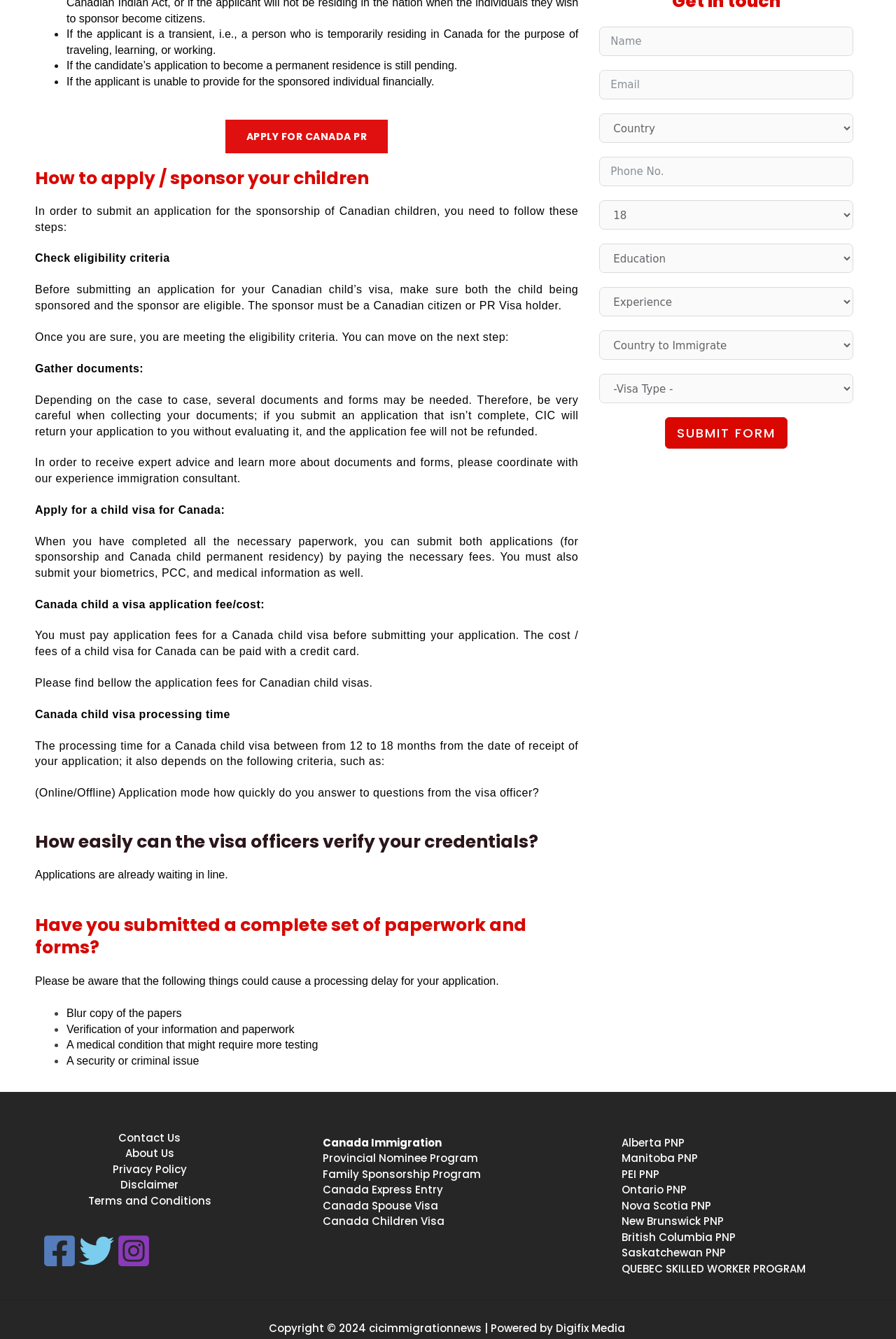Find the bounding box coordinates of the clickable area required to complete the following action: "Click the 'Facebook' link".

[0.047, 0.921, 0.086, 0.947]